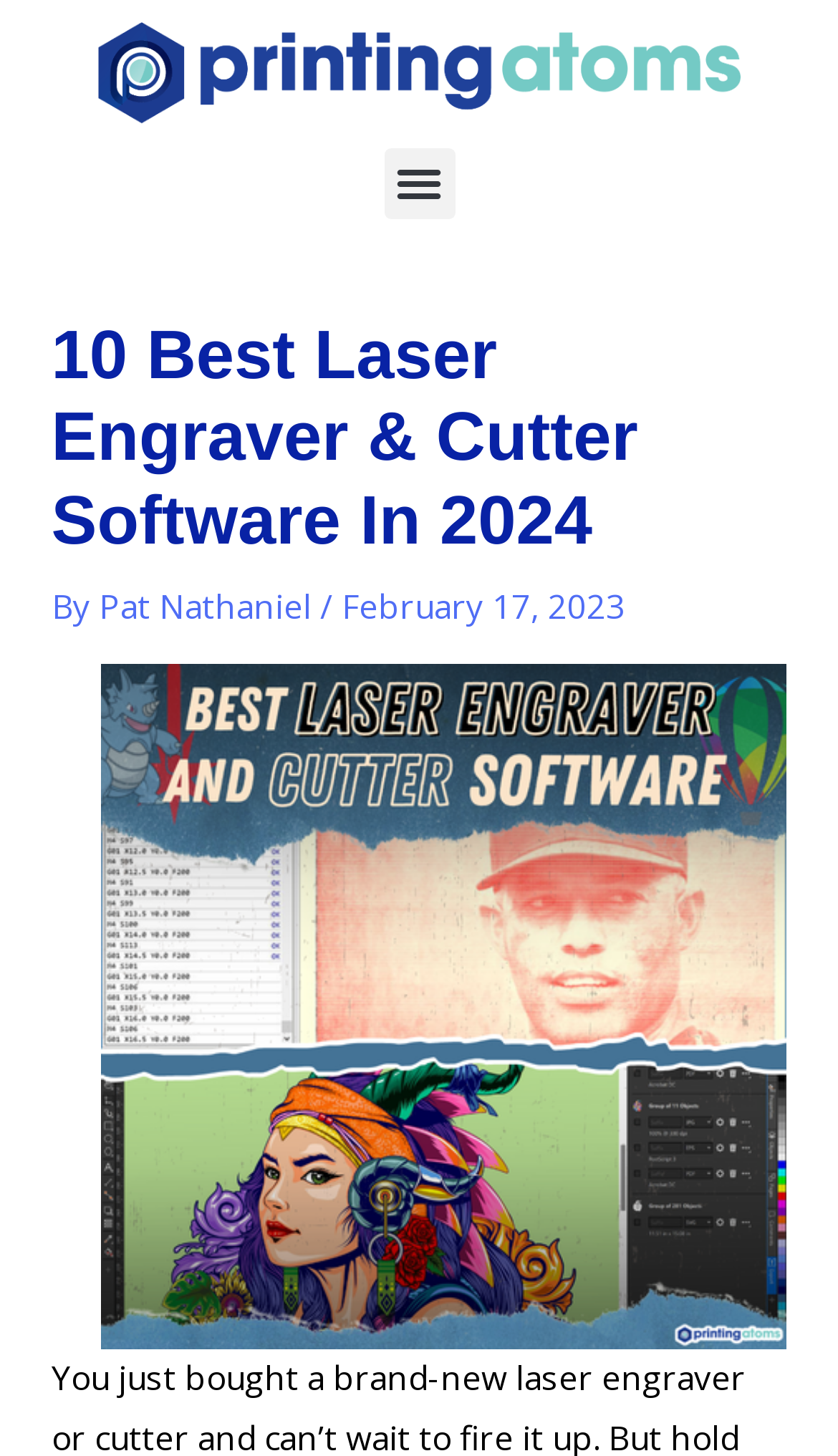What is the main topic of the webpage?
Answer the question with just one word or phrase using the image.

Laser Engraver & Cutter Software